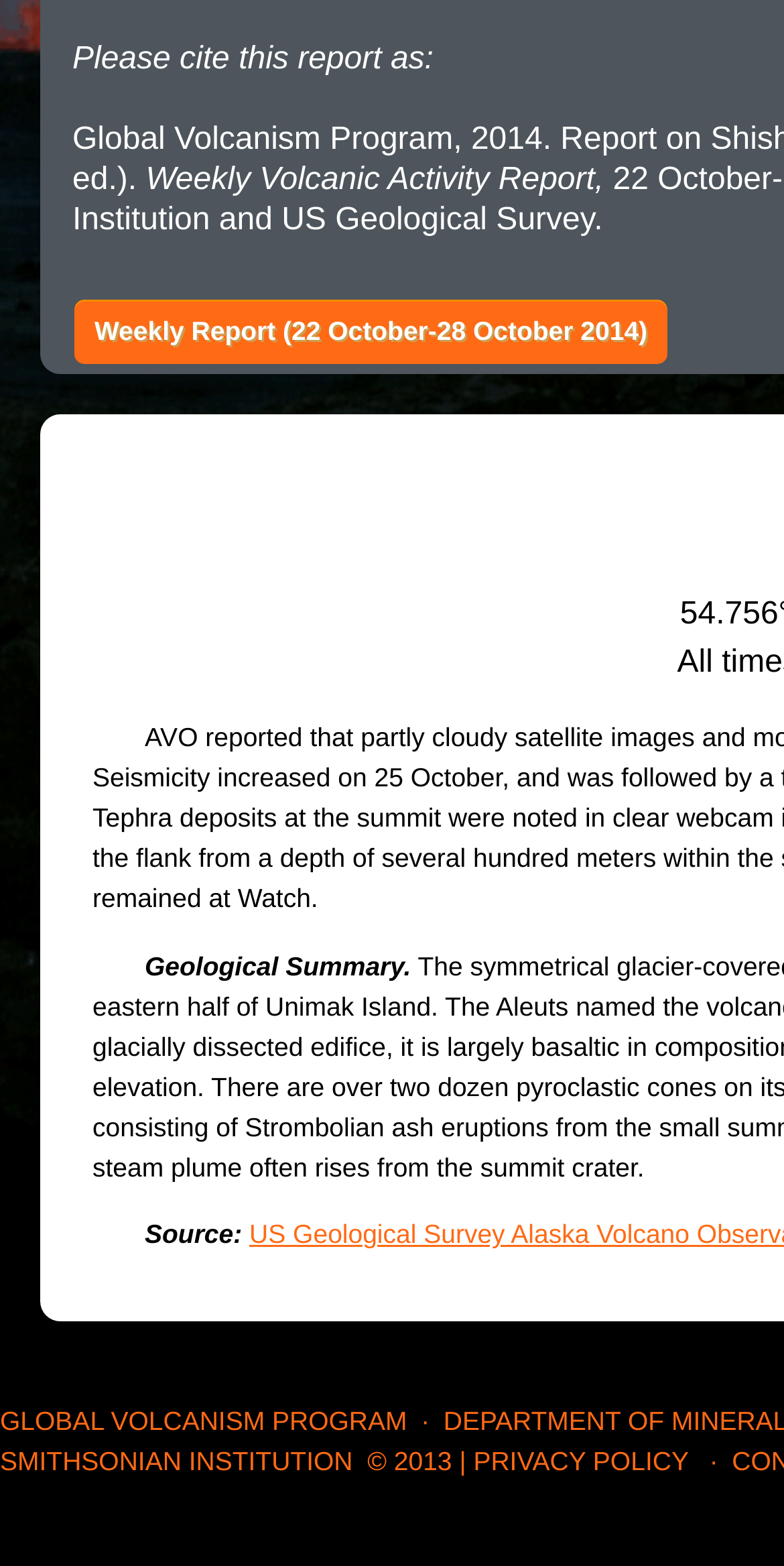Locate and provide the bounding box coordinates for the HTML element that matches this description: "Global Volcanism Program".

[0.0, 0.898, 0.519, 0.917]